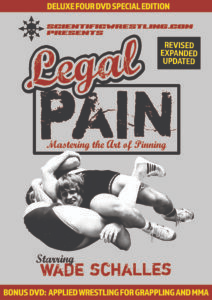What is the title of the DVD series?
Give a single word or phrase answer based on the content of the image.

Legal PAIN